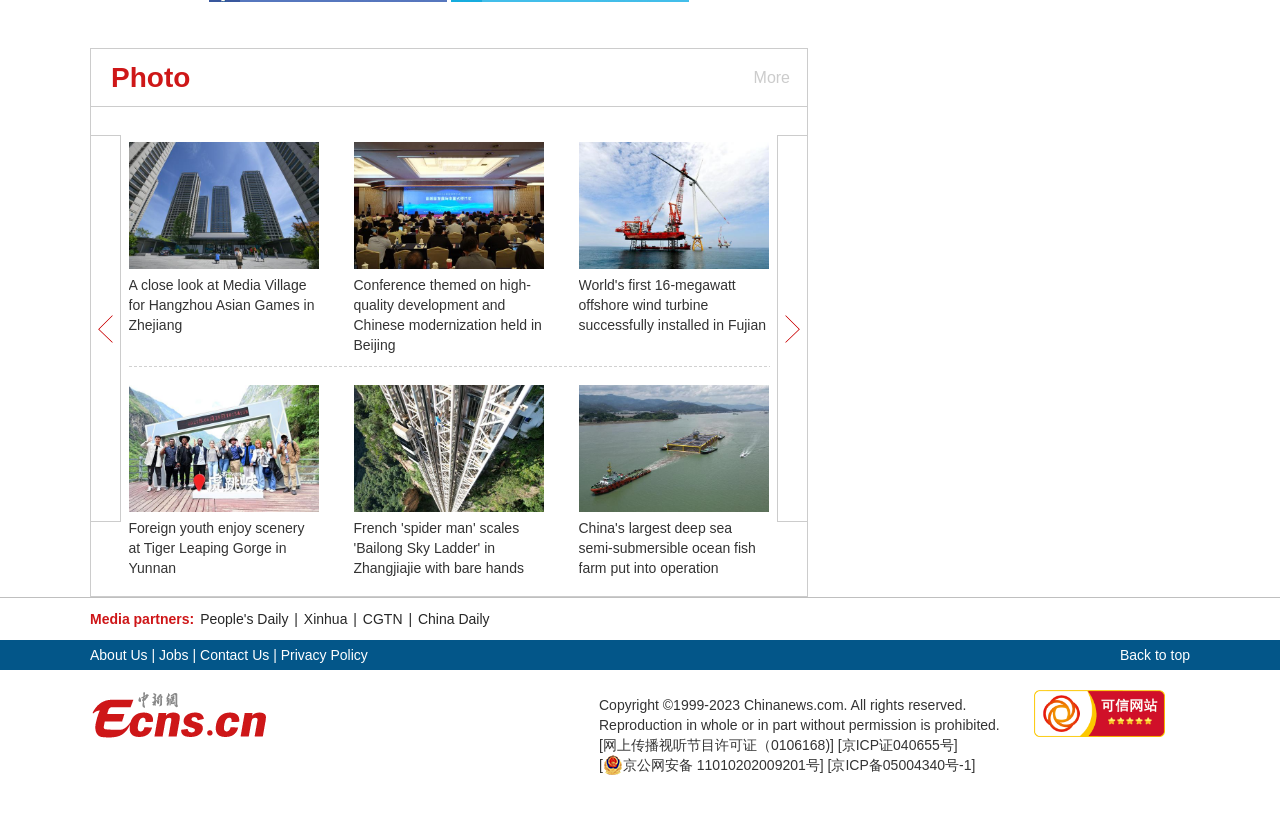Provide the bounding box coordinates for the area that should be clicked to complete the instruction: "Read about 'A close look at Media Village for Hangzhou Asian Games in Zhejiang'".

[0.1, 0.305, 0.249, 0.322]